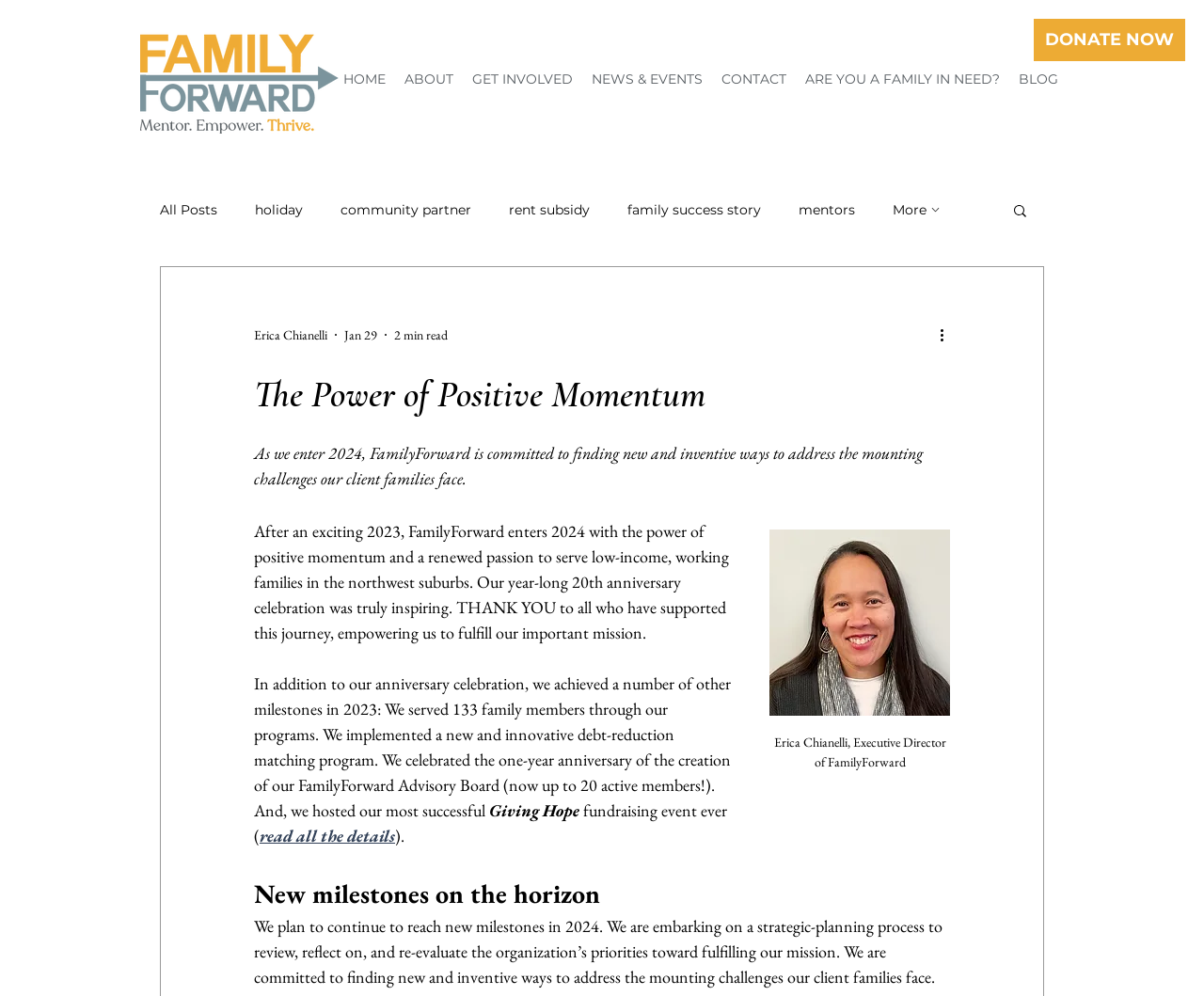Determine the bounding box coordinates of the clickable region to execute the instruction: "Click the Home link". The coordinates should be four float numbers between 0 and 1, denoted as [left, top, right, bottom].

None